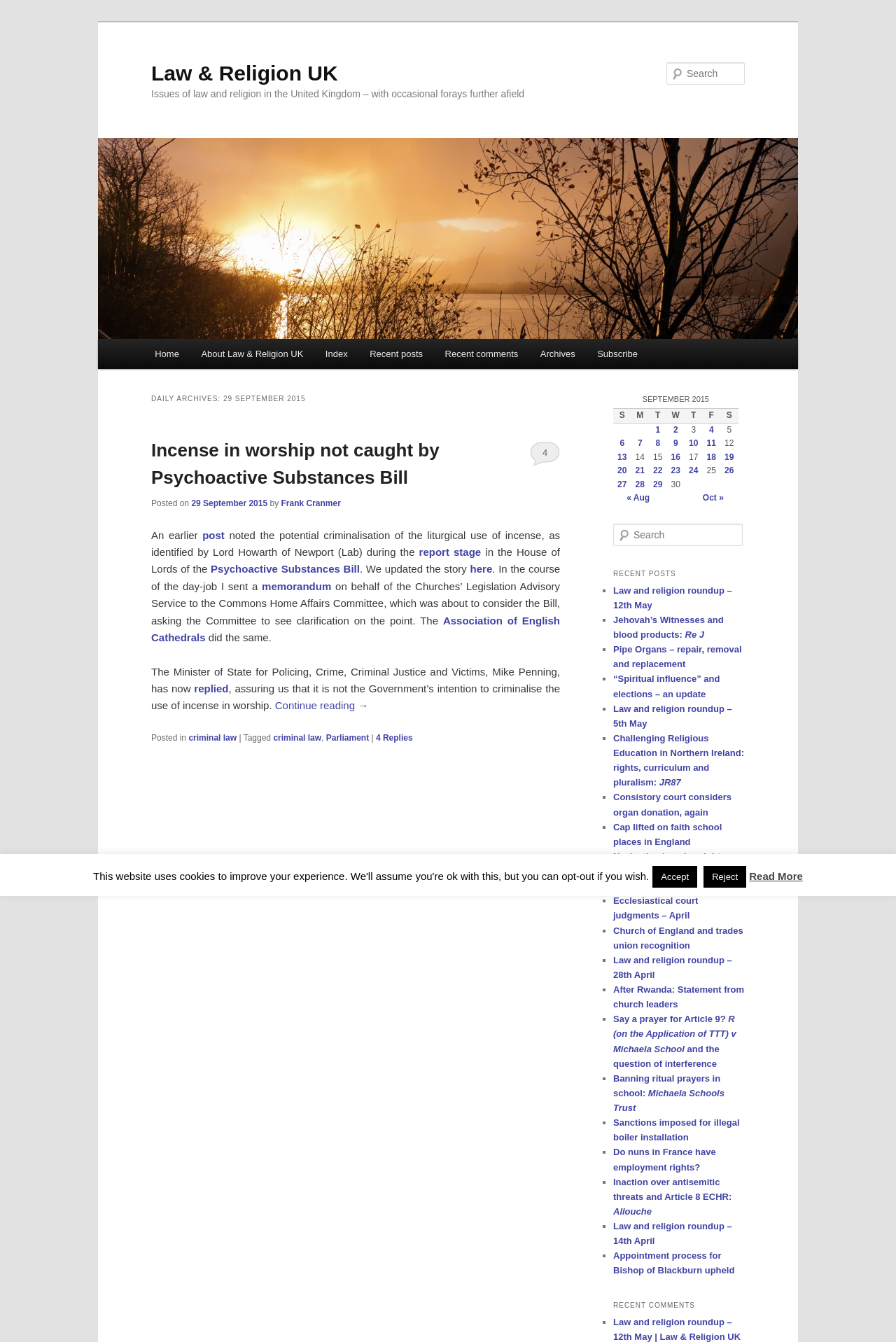Please predict the bounding box coordinates (top-left x, top-left y, bottom-right x, bottom-right y) for the UI element in the screenshot that fits the description: Law & Religion UK

[0.169, 0.046, 0.377, 0.063]